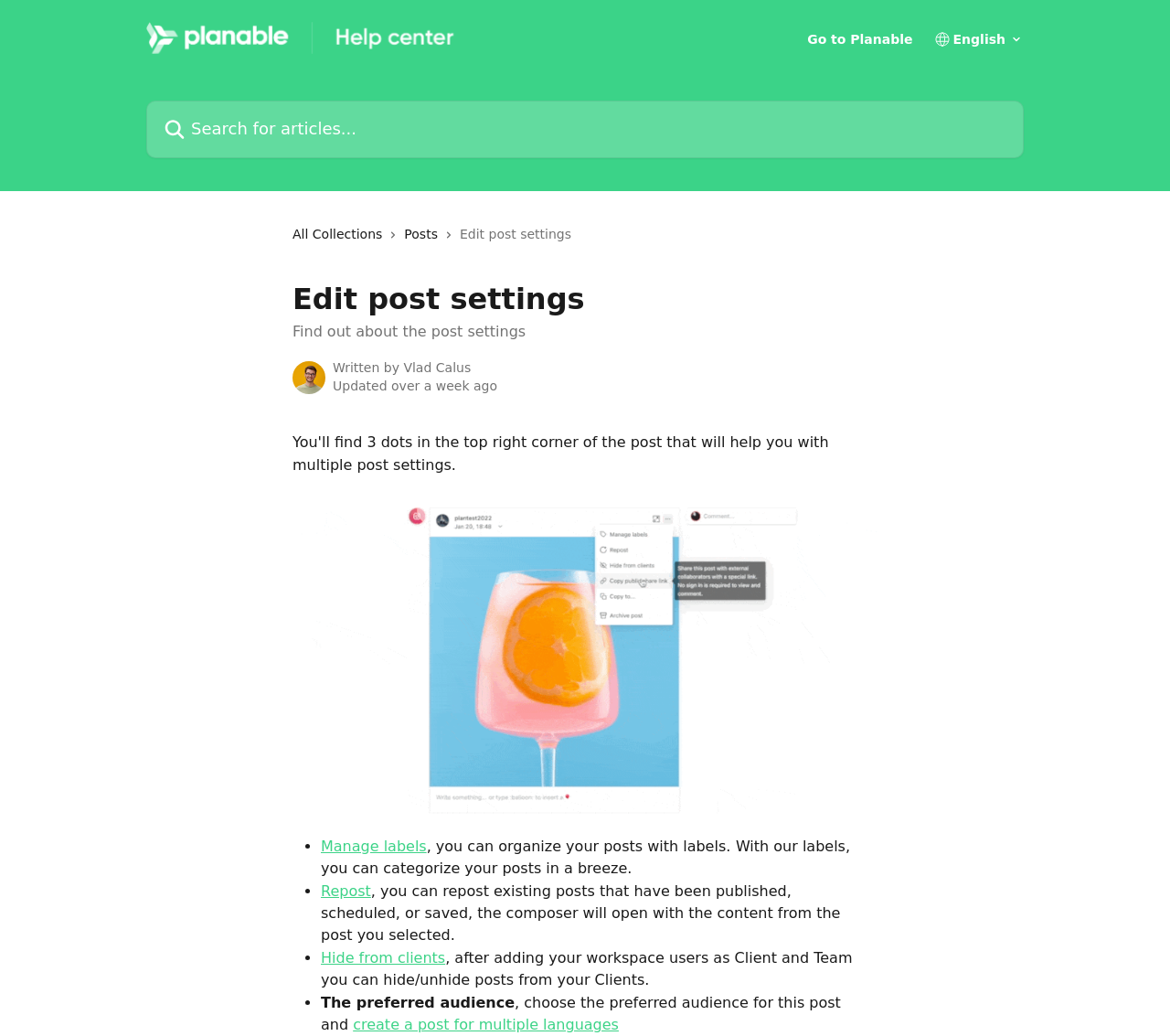Detail the various sections and features present on the webpage.

The webpage appears to be a help center article about post settings in Planable, a social media scheduling and content collaboration platform. At the top, there is a header section with a logo, a link to the Planable homepage, a search bar, and a combobox. Below the header, there are links to "All Collections" and "Posts" with accompanying icons.

The main content of the page is divided into sections. The first section has a heading "Edit post settings" and a brief description "Find out about the post settings". Below this, there is an author section with an avatar and text indicating that the article was written by someone and updated over a week ago.

The next section appears to be a list of features or options related to post settings. Each item in the list is preceded by a bullet point and includes a link and a brief description. The features mentioned include managing labels, reposting existing posts, hiding posts from clients, and setting a preferred audience for a post. One of the links, "create a post for multiple languages", is part of a longer sentence that describes the feature.

Overall, the webpage is a informative article that provides details about the post settings features in Planable.